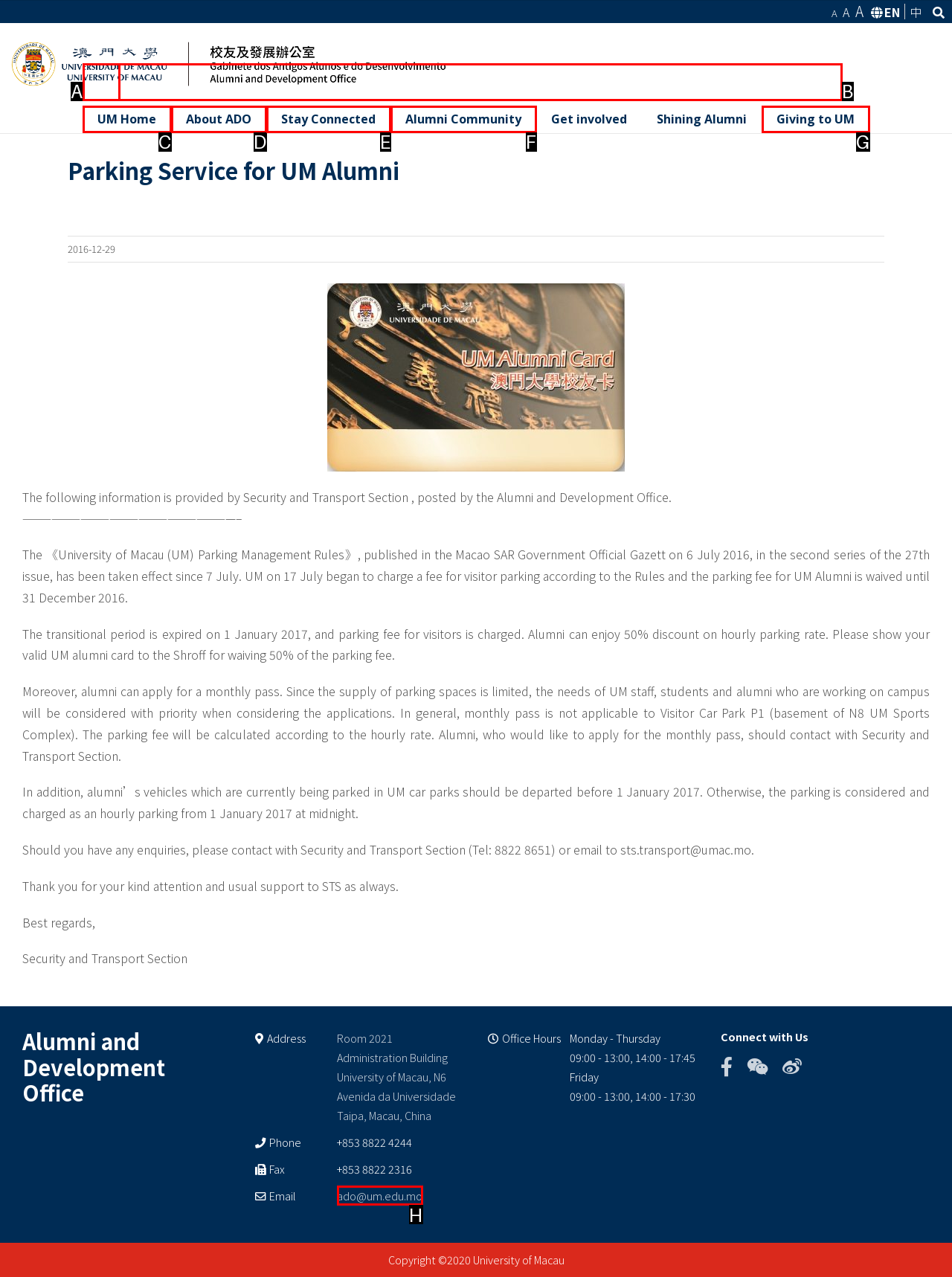From the given options, choose the HTML element that aligns with the description: Giving to UM. Respond with the letter of the selected element.

G